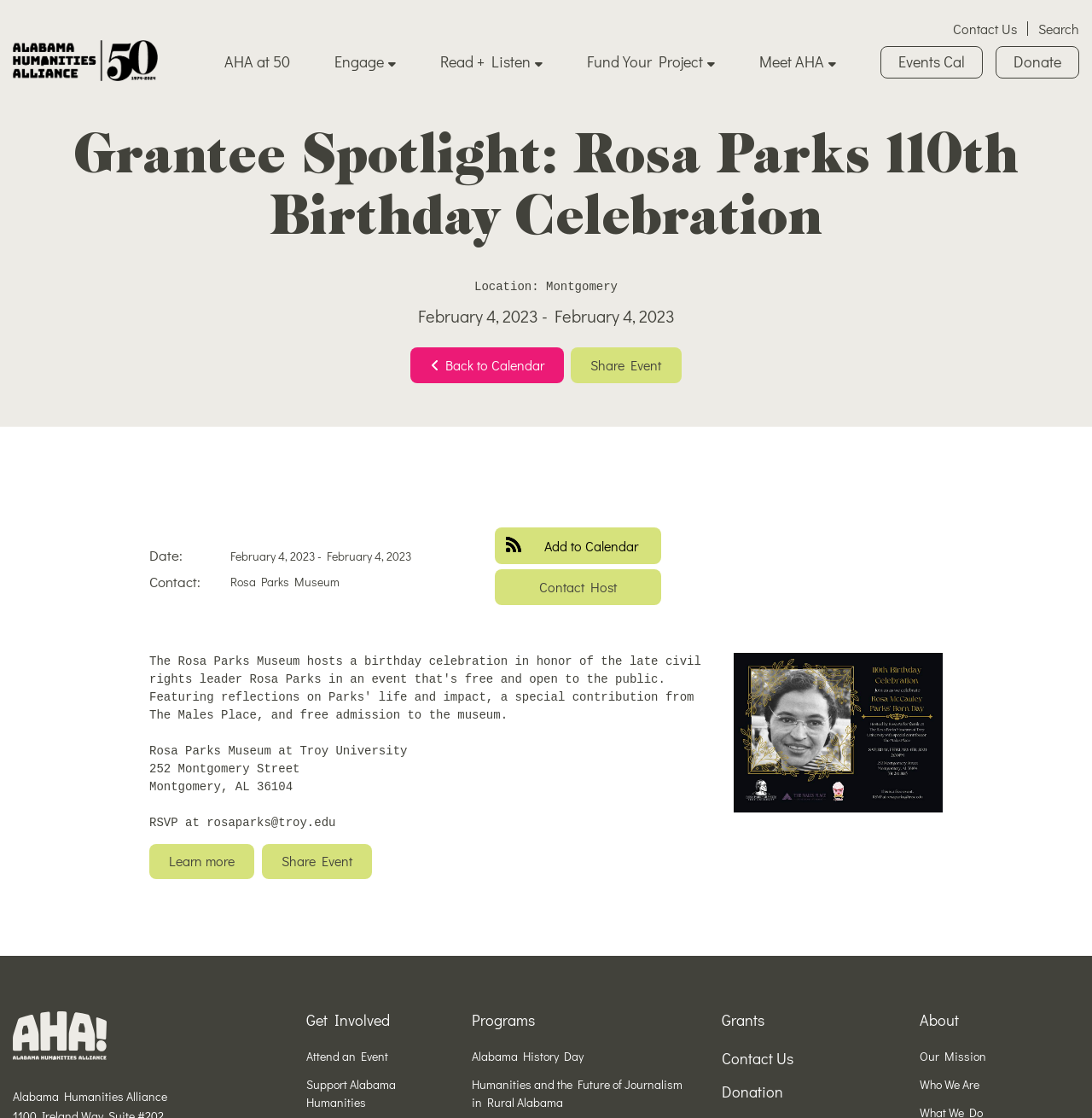Extract the bounding box coordinates for the described element: "Attend an Event". The coordinates should be represented as four float numbers between 0 and 1: [left, top, right, bottom].

[0.28, 0.937, 0.355, 0.952]